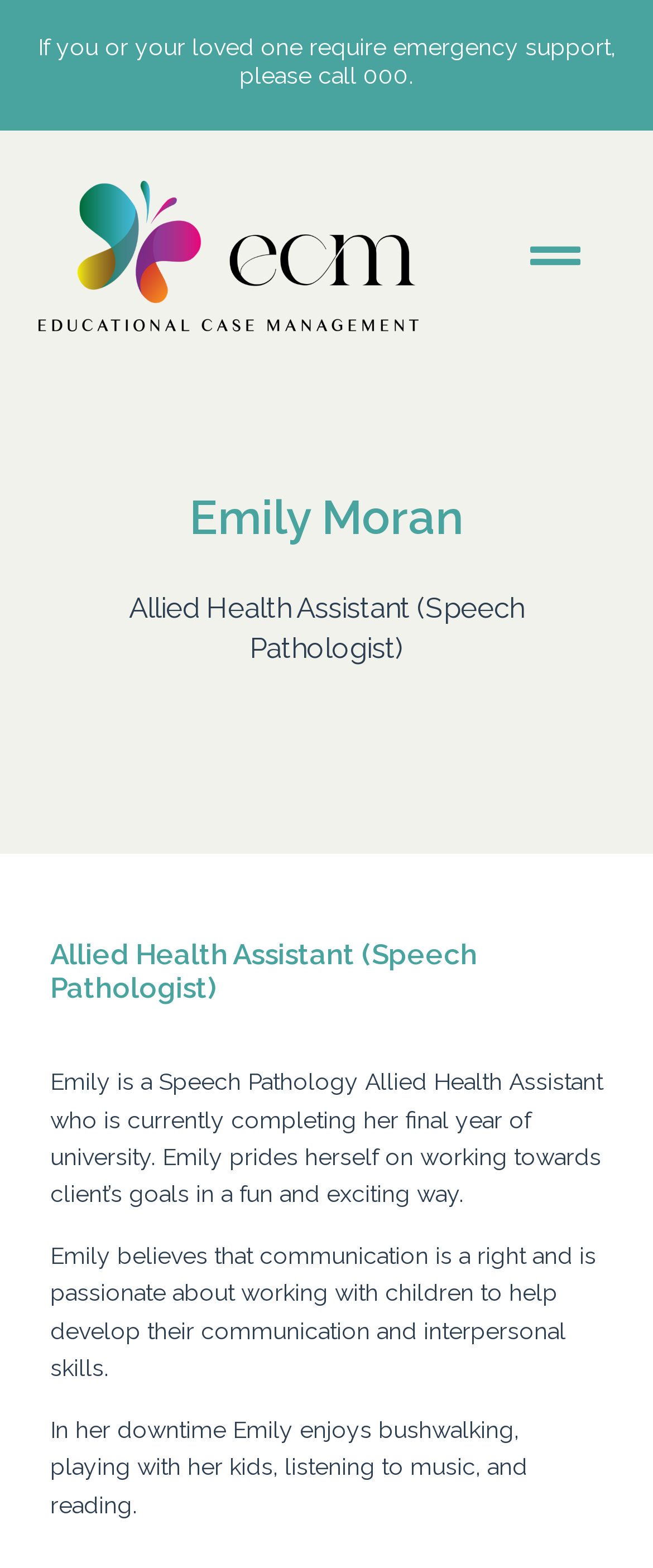What does Emily enjoy doing in her downtime? Please answer the question using a single word or phrase based on the image.

bushwalking, playing with her kids, listening to music, and reading